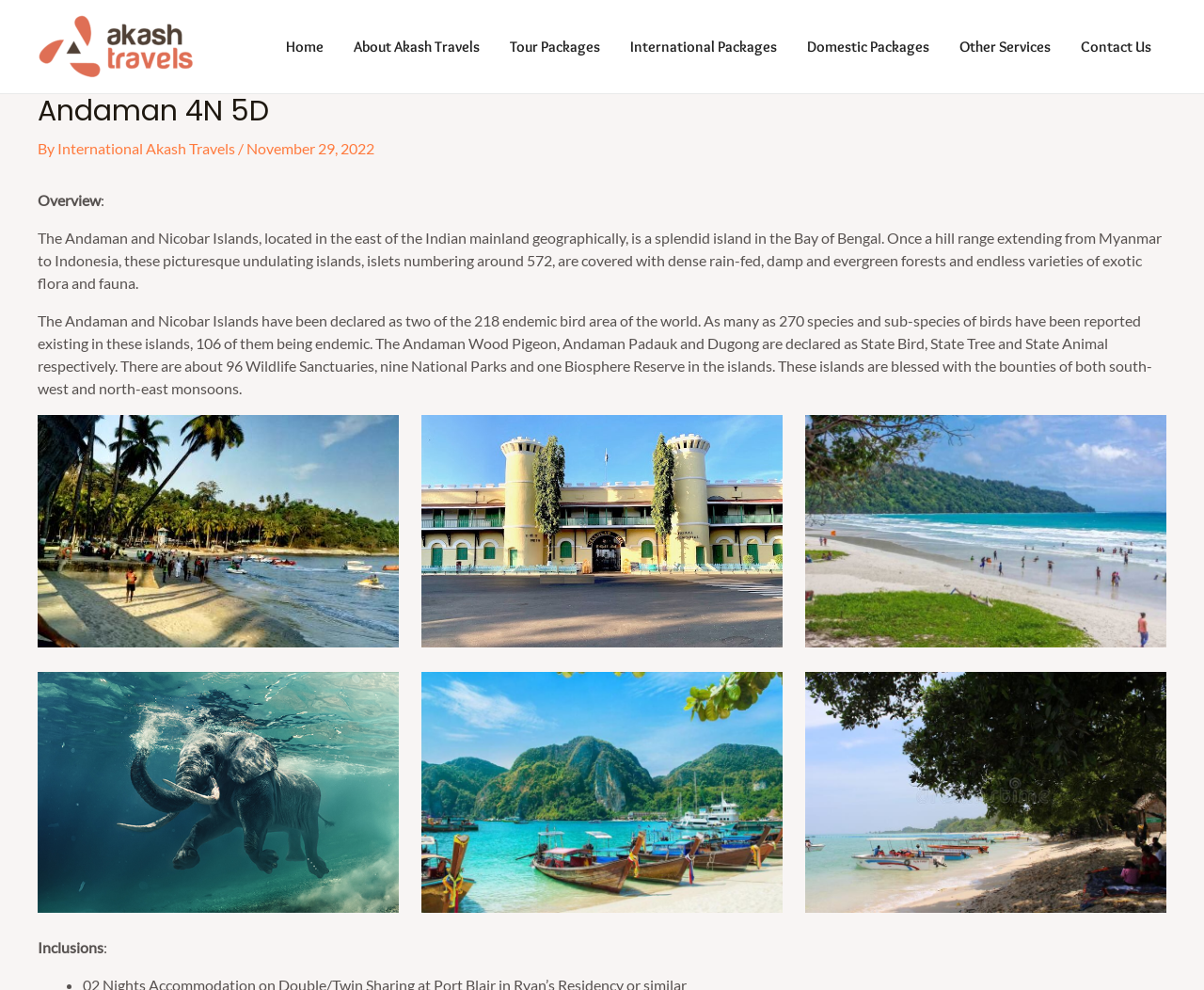Pinpoint the bounding box coordinates of the area that should be clicked to complete the following instruction: "Click on the 'Tour Packages' link". The coordinates must be given as four float numbers between 0 and 1, i.e., [left, top, right, bottom].

[0.411, 0.033, 0.511, 0.061]